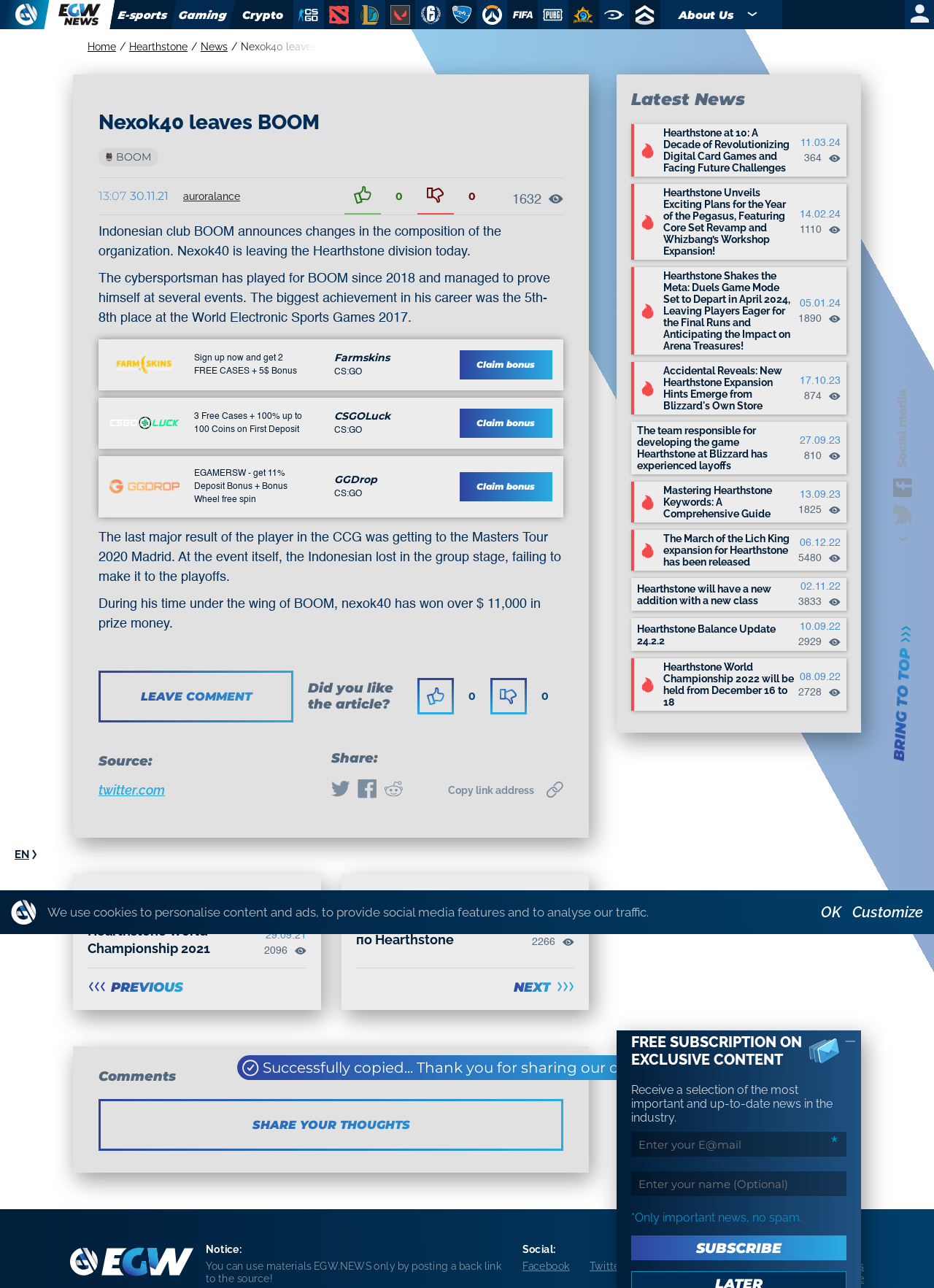Locate the bounding box coordinates of the area you need to click to fulfill this instruction: 'Click on the 'Twitter' share link'. The coordinates must be in the form of four float numbers ranging from 0 to 1: [left, top, right, bottom].

[0.354, 0.605, 0.375, 0.622]